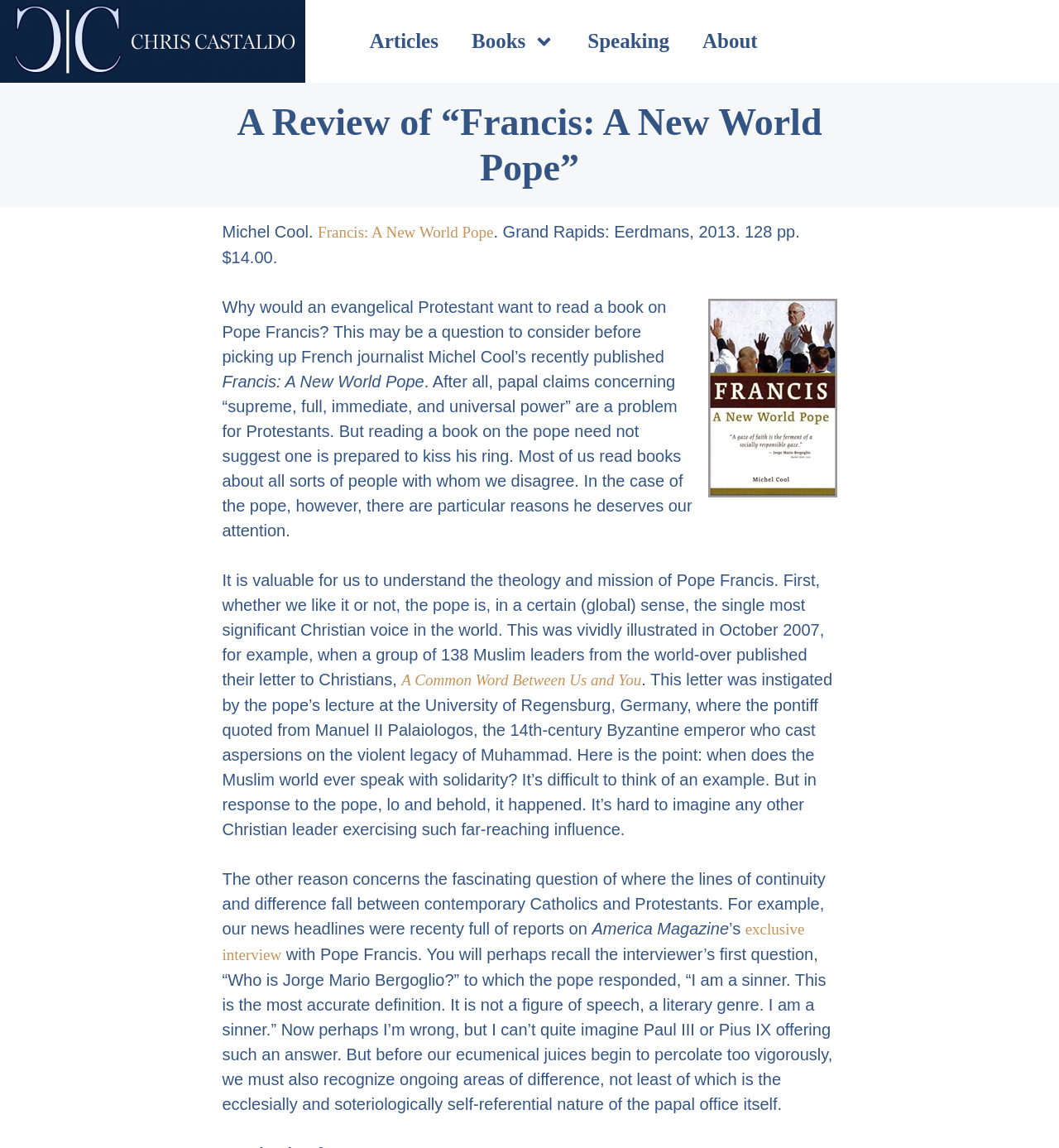What is the response of Pope Francis when asked 'Who is Jorge Mario Bergoglio?'
Please provide a comprehensive answer to the question based on the webpage screenshot.

The response of Pope Francis when asked 'Who is Jorge Mario Bergoglio?' is mentioned in the text as 'I am a sinner' which is stated in the sentence 'You will perhaps recall the interviewer’s first question, “Who is Jorge Mario Bergoglio?” to which the pope responded, “I am a sinner. This is the most accurate definition. It is not a figure of speech, a literary genre. I am a sinner.”'.